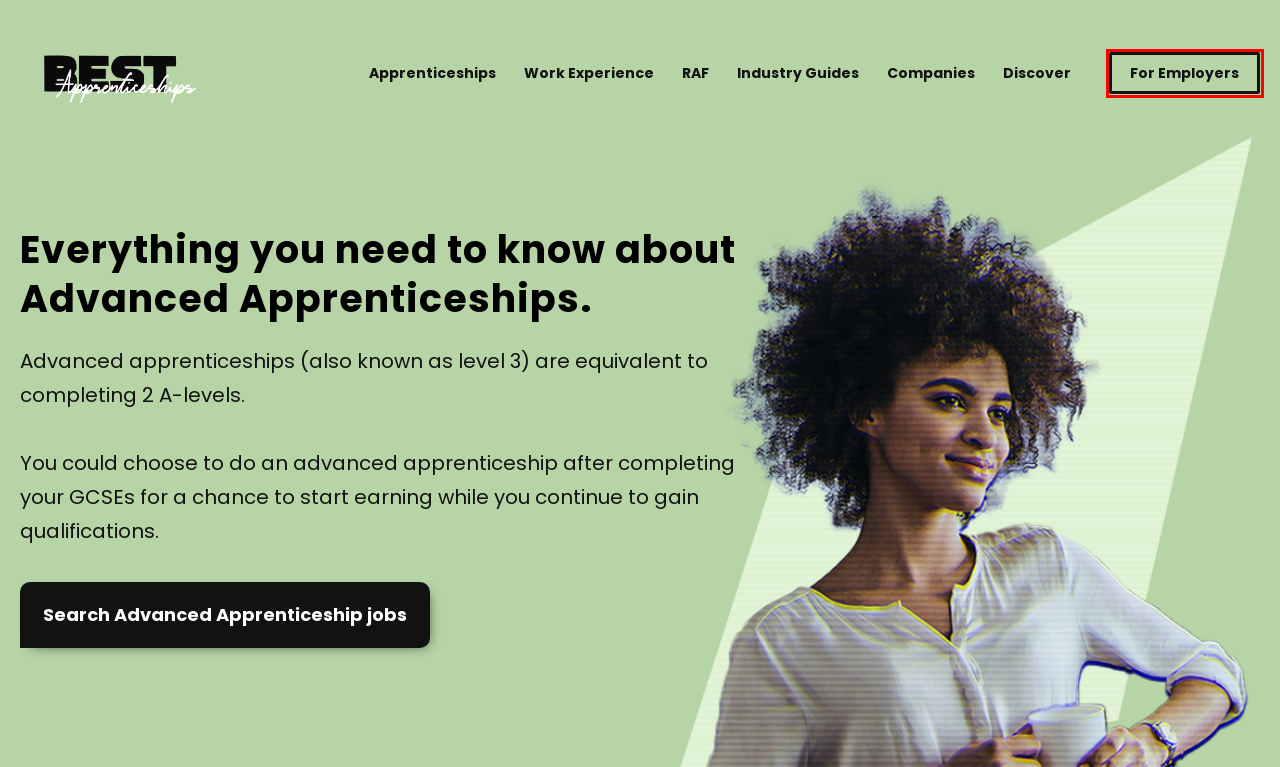Look at the screenshot of a webpage where a red rectangle bounding box is present. Choose the webpage description that best describes the new webpage after clicking the element inside the red bounding box. Here are the candidates:
A. Best Apprenticeships | Find the best apprenticeships in the UK
B. Work Experience | Everything you need to know
C. Advertise apprenticeships | Best Apprenticeships
D. Royal Air Force (RAF) | Best Apprenticeships
E. Discover the world of apprenticeships | Best Apprenticeships
F. Find an Apprenticeship | Best Apprenticeships
G. Industry Guides | Best Apprenticeships
H. Company Profiles | Best Apprenticeships

C